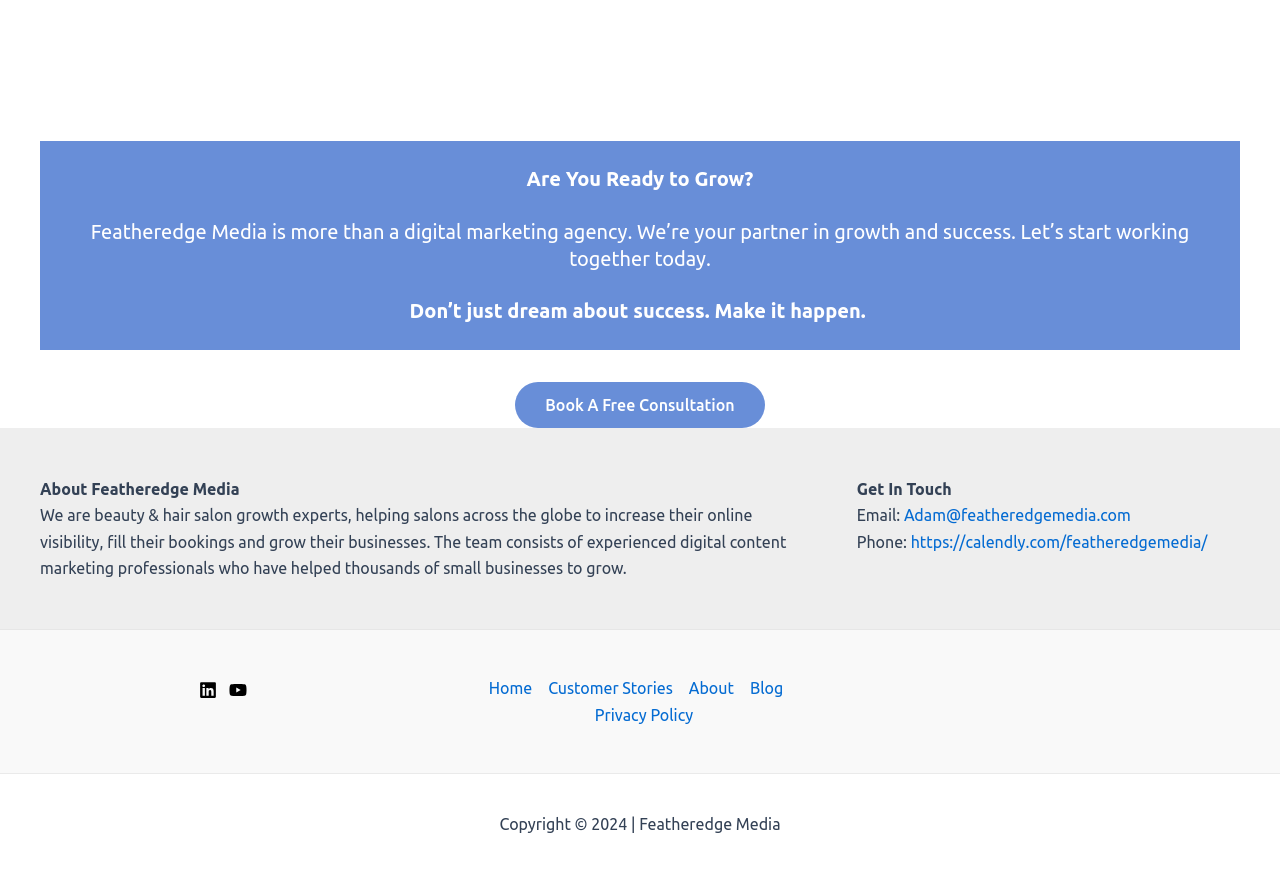Identify the bounding box coordinates for the UI element described by the following text: "Customer Stories". Provide the coordinates as four float numbers between 0 and 1, in the format [left, top, right, bottom].

[0.422, 0.773, 0.532, 0.803]